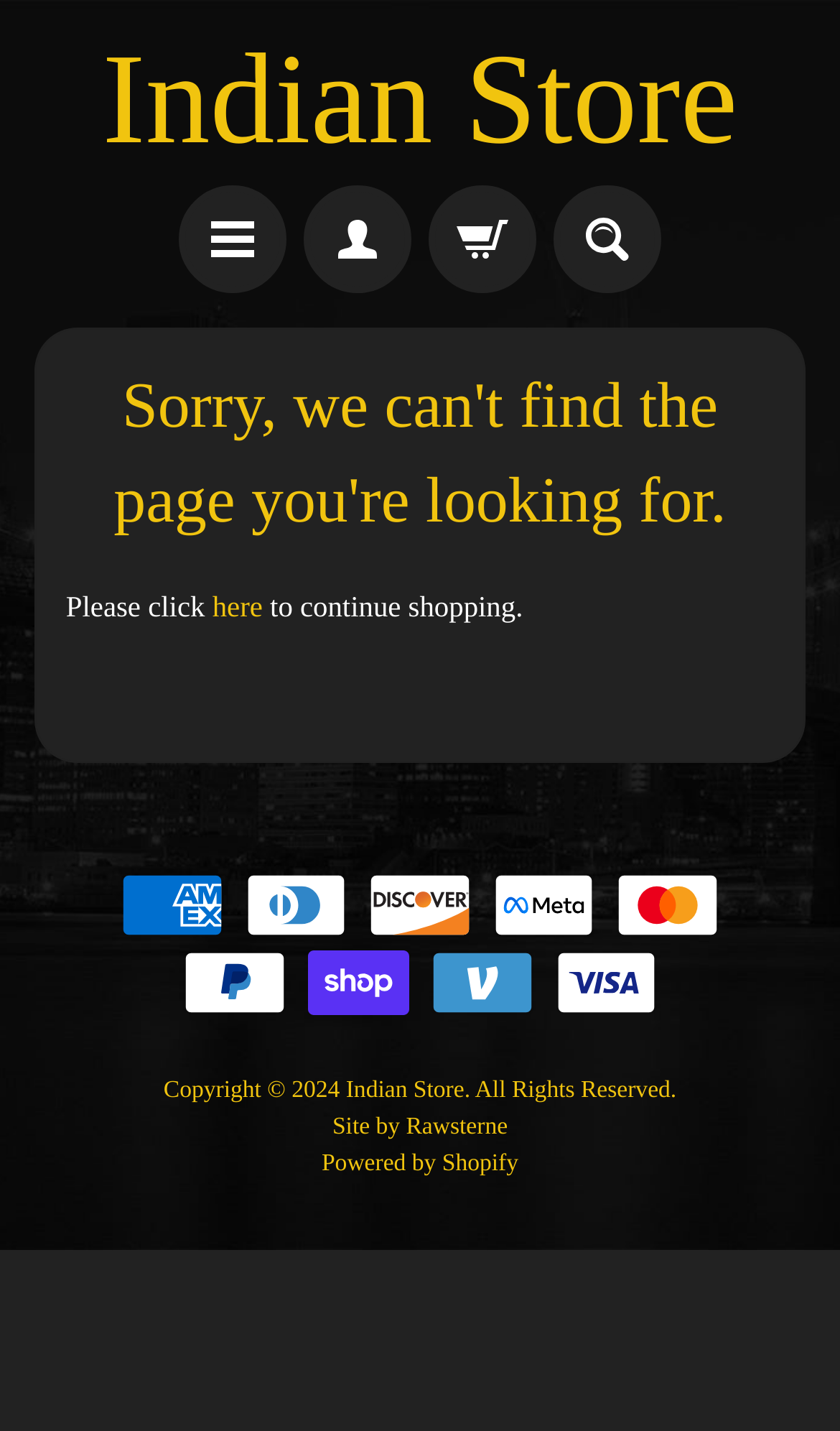Answer the question using only one word or a concise phrase: What is the copyright year mentioned?

2024